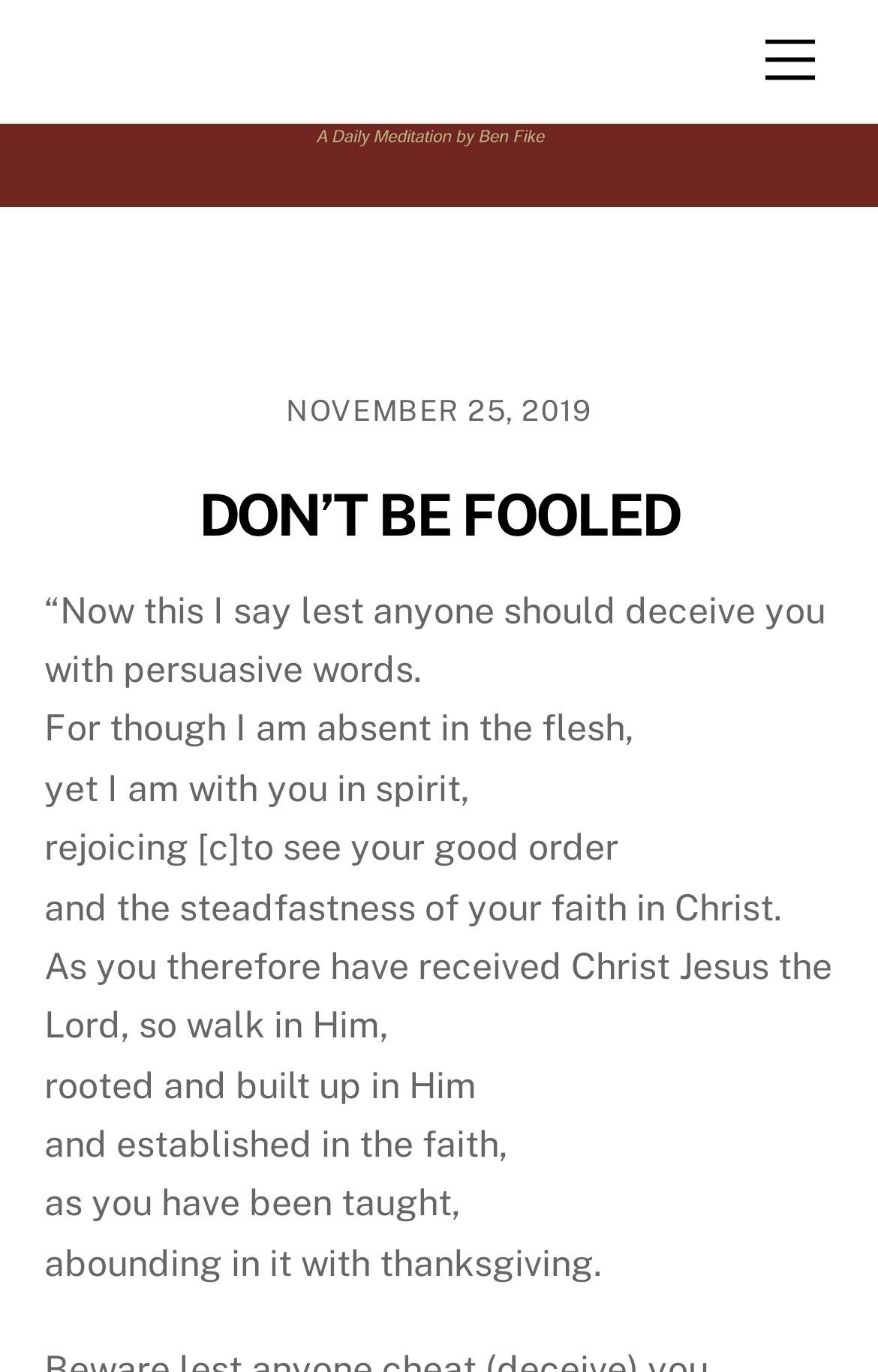Is the article written in a formal tone?
Give a one-word or short phrase answer based on the image.

Yes